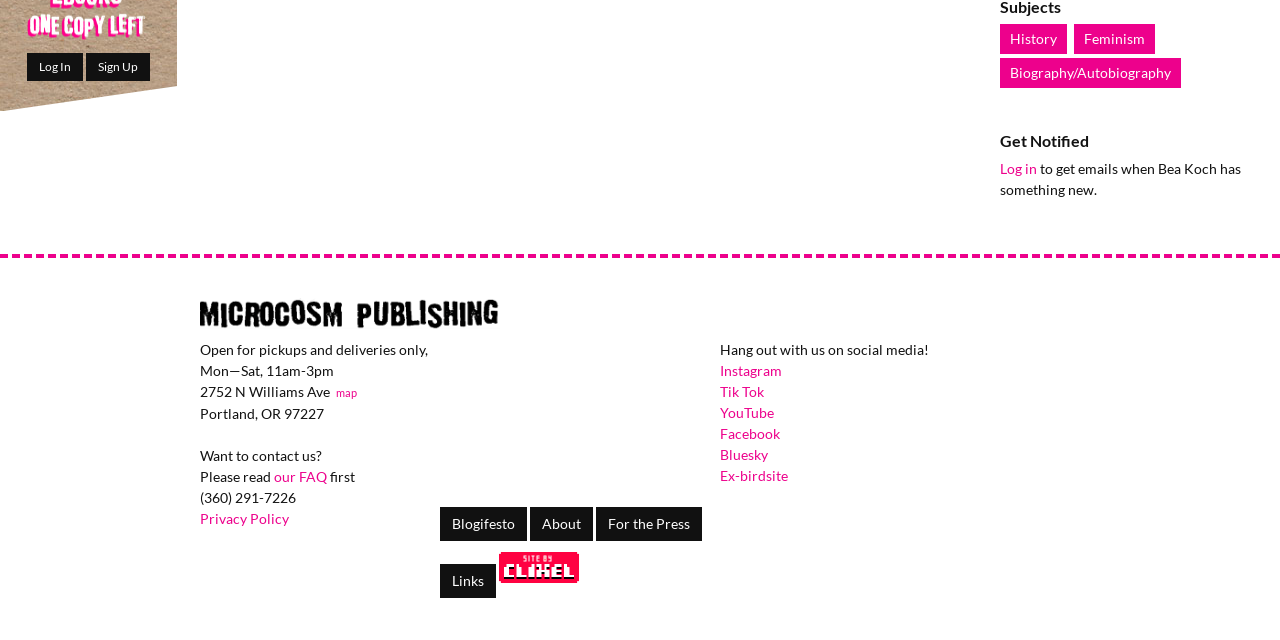Identify the bounding box coordinates for the UI element described as follows: Log In. Use the format (top-left x, top-left y, bottom-right x, bottom-right y) and ensure all values are floating point numbers between 0 and 1.

[0.021, 0.083, 0.065, 0.127]